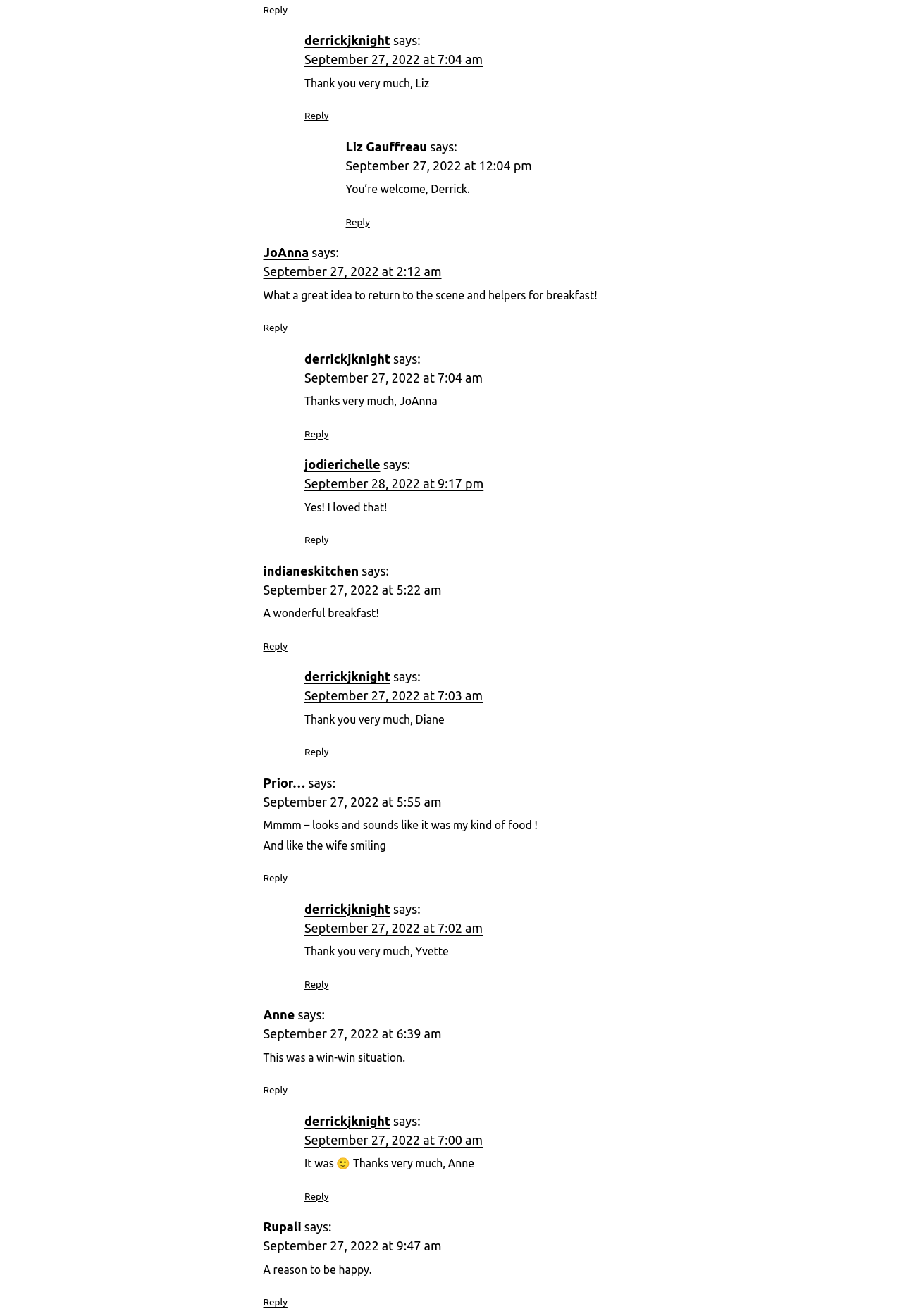Provide a brief response using a word or short phrase to this question:
How many replies are there to a comment from derrickjknight?

3